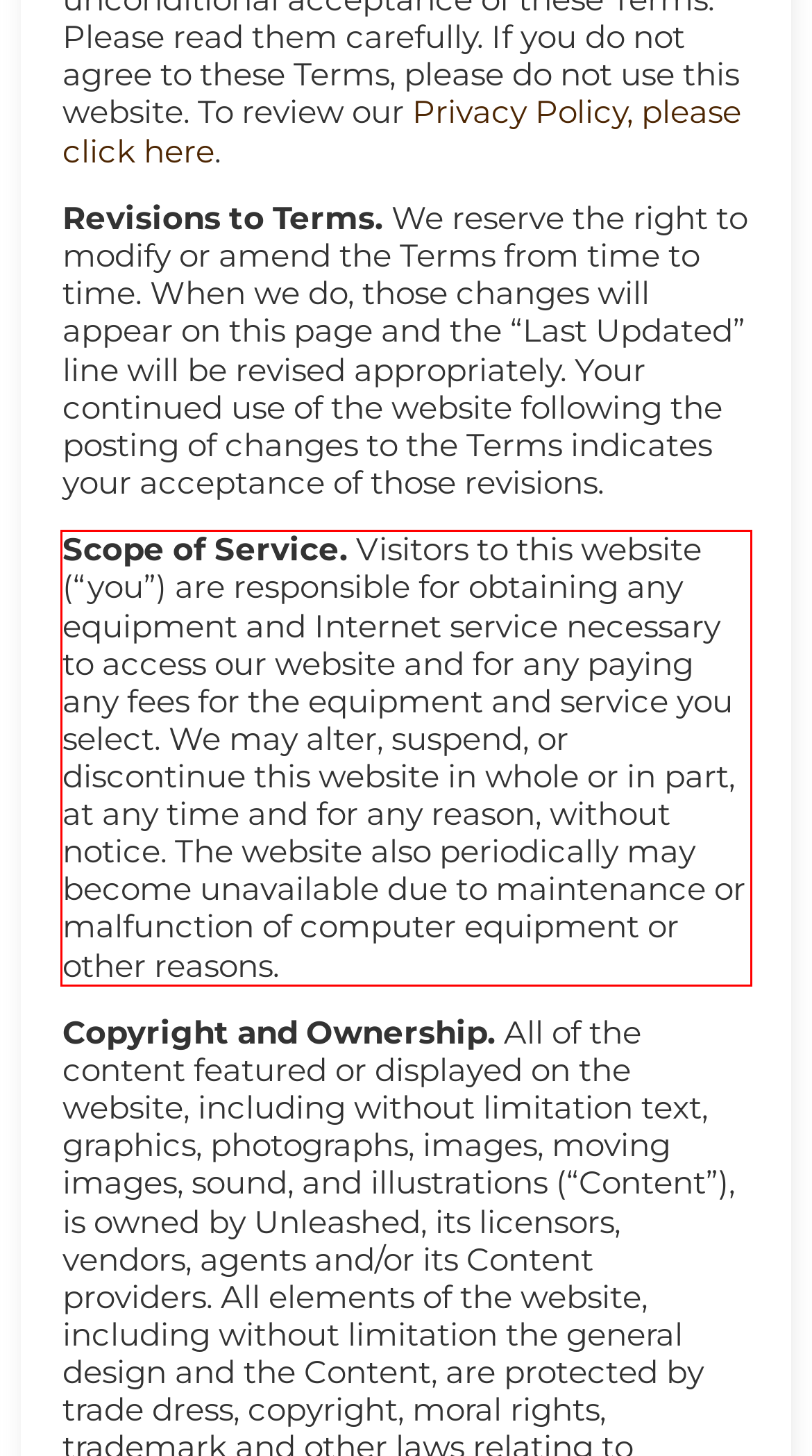Identify and extract the text within the red rectangle in the screenshot of the webpage.

Scope of Service. Visitors to this website (“you”) are responsible for obtaining any equipment and Internet service necessary to access our website and for any paying any fees for the equipment and service you select. We may alter, suspend, or discontinue this website in whole or in part, at any time and for any reason, without notice. The website also periodically may become unavailable due to maintenance or malfunction of computer equipment or other reasons.